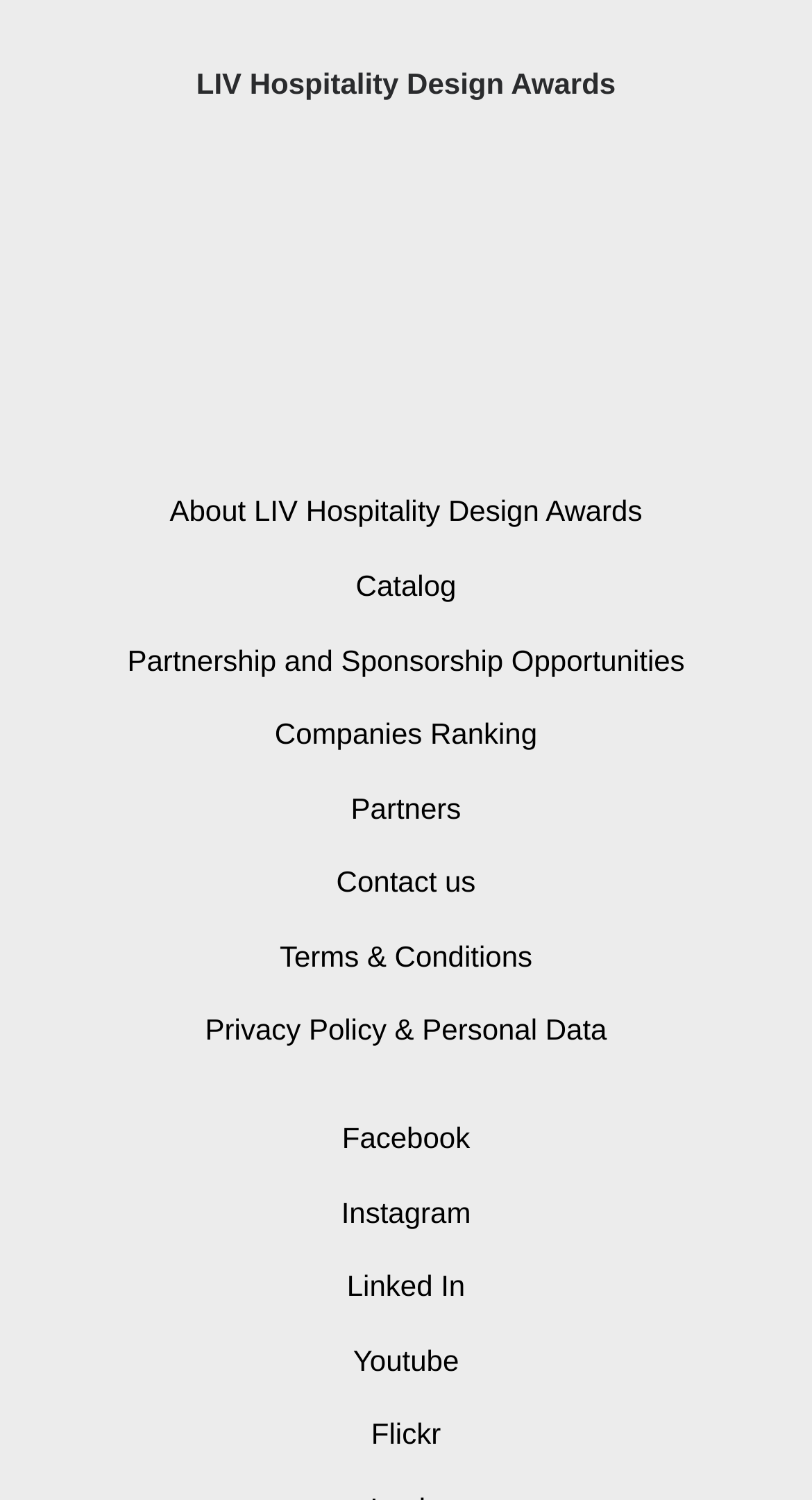Please identify the bounding box coordinates of the area that needs to be clicked to follow this instruction: "Explore Partnership and Sponsorship Opportunities".

[0.157, 0.428, 0.843, 0.451]